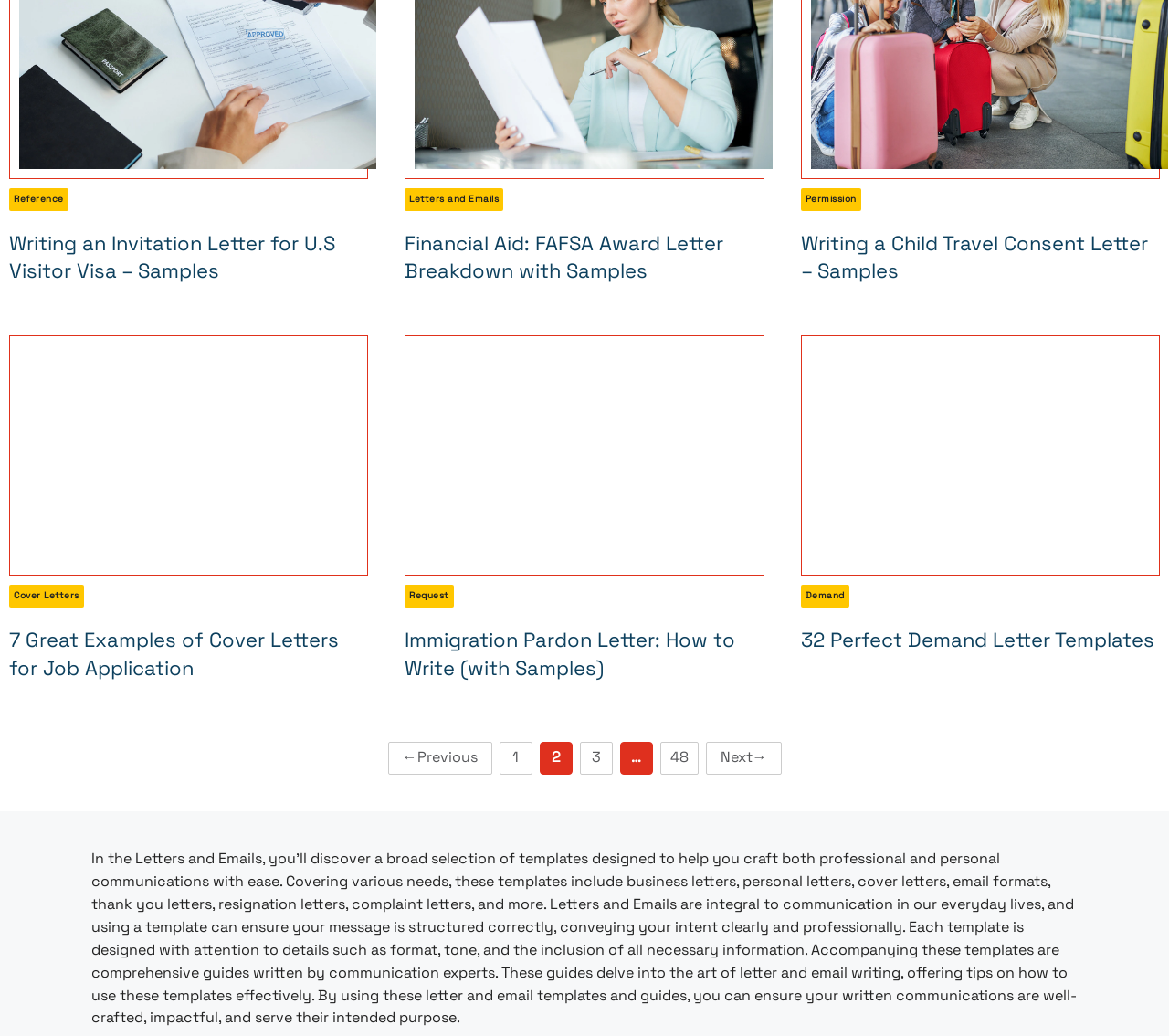Can you give a detailed response to the following question using the information from the image? How many pages are there in the archive?

I can see that the navigation section at the bottom of the page has links to different pages, including 'Previous', 'Page 1', 'Page 3', and 'Page 48'. This suggests that there are at least 48 pages in the archive.